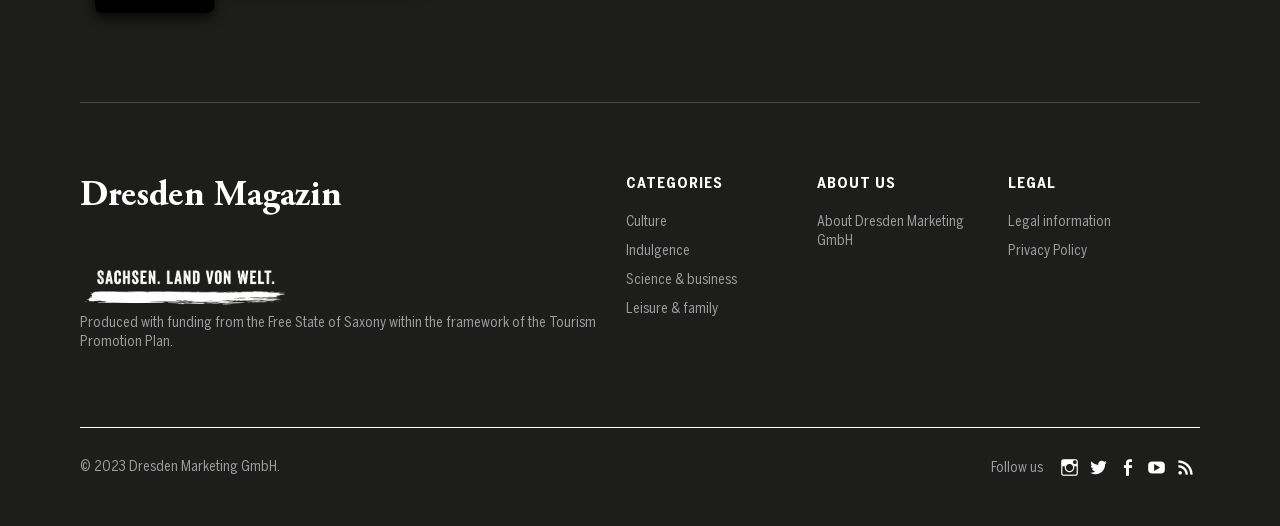What is the copyright year of the webpage?
Use the image to give a comprehensive and detailed response to the question.

The copyright year can be found at the bottom of the webpage, where it says '© 2023 Dresden Marketing GmbH' in a static text element.